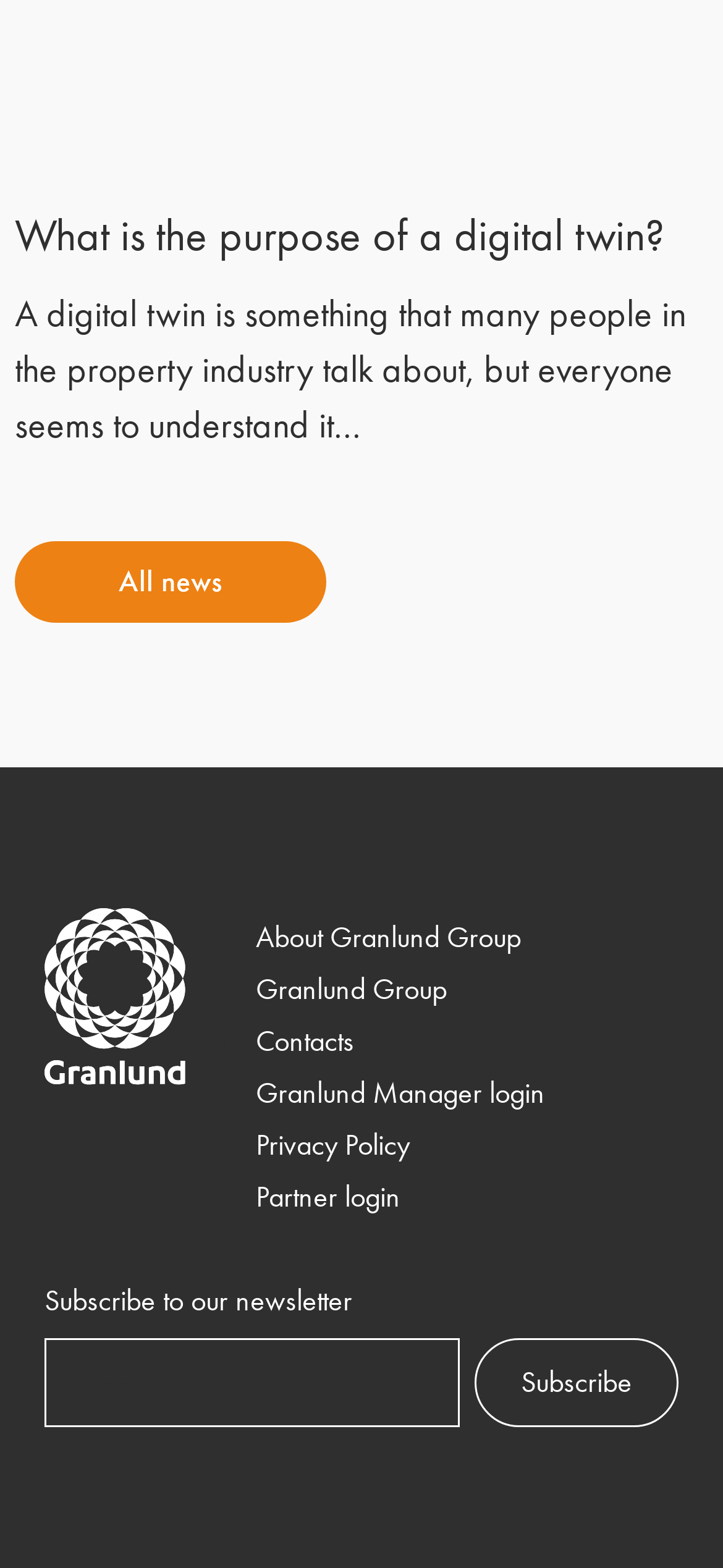How many navigation links are available?
Look at the screenshot and respond with a single word or phrase.

6